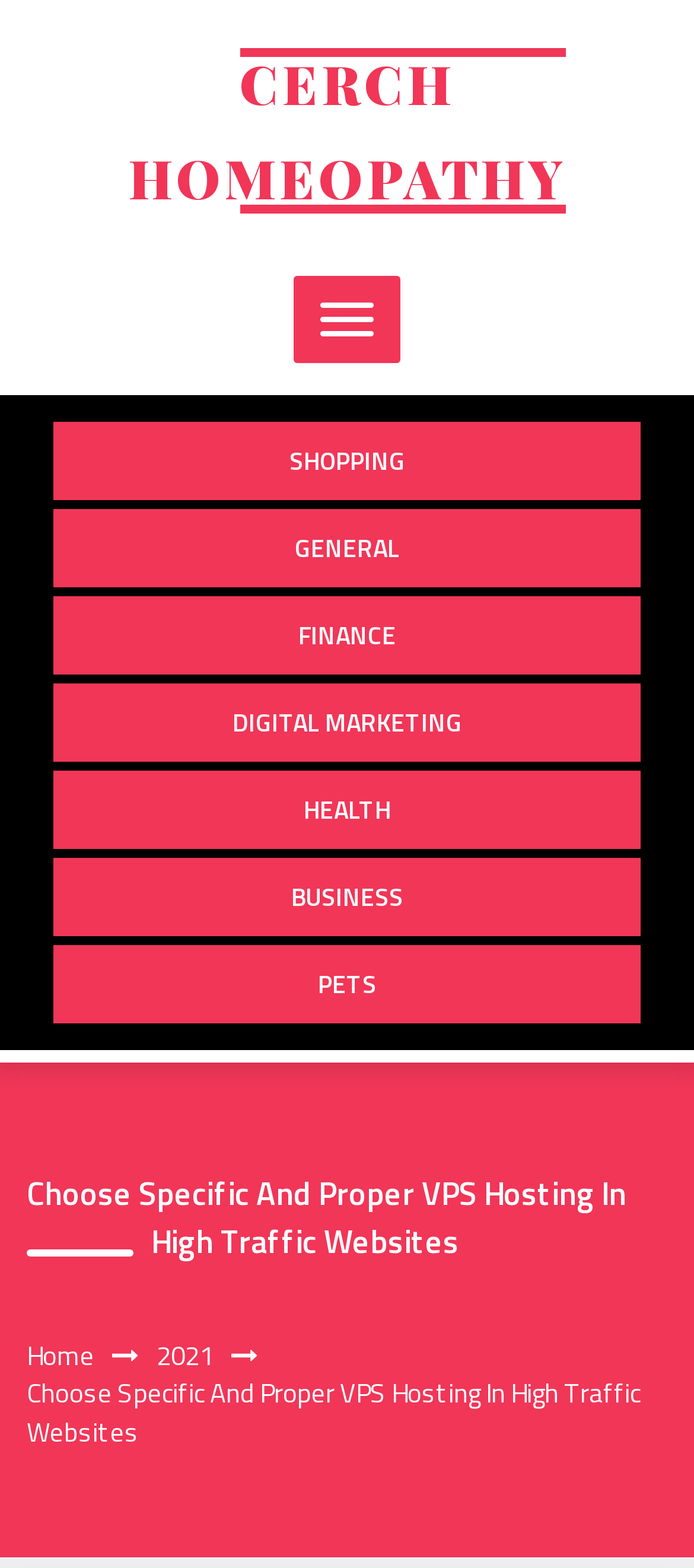Highlight the bounding box coordinates of the region I should click on to meet the following instruction: "go to the home page".

[0.038, 0.851, 0.136, 0.877]